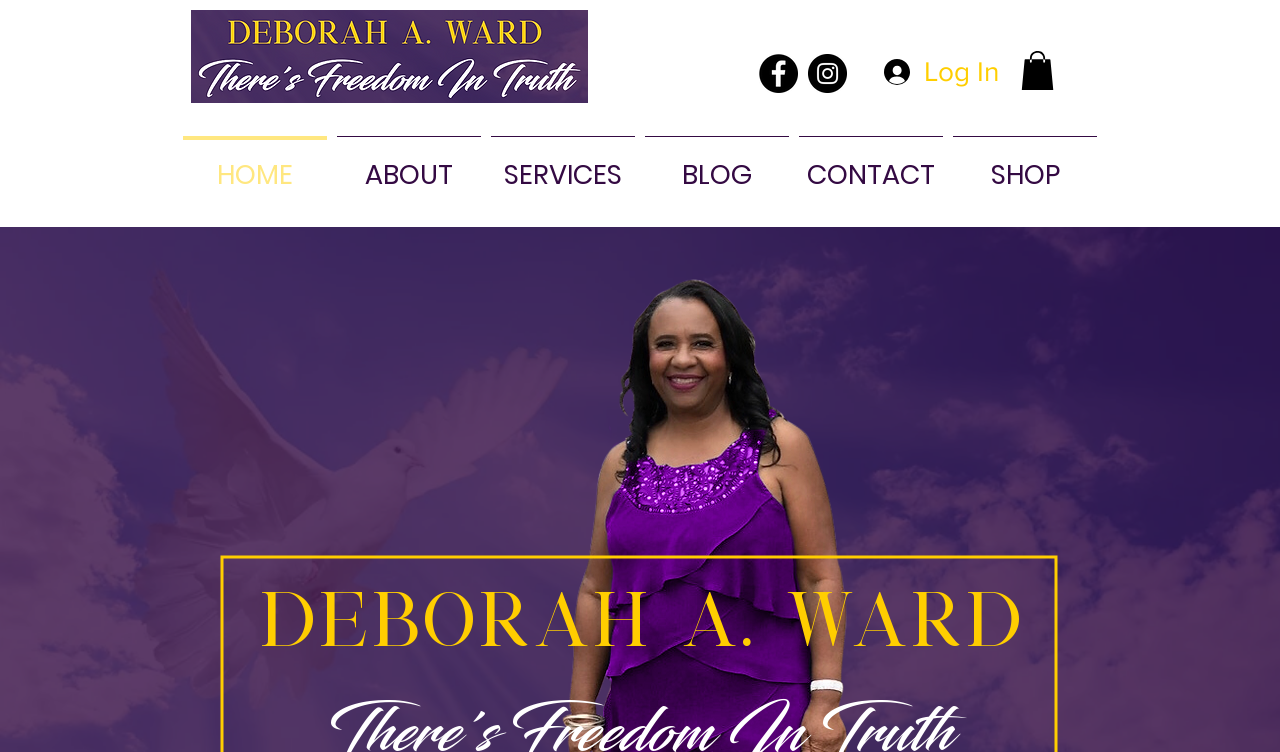How many social media links are there?
Please provide a comprehensive answer based on the information in the image.

There are two social media links, Facebook and Instagram, located in the social bar section of the webpage.